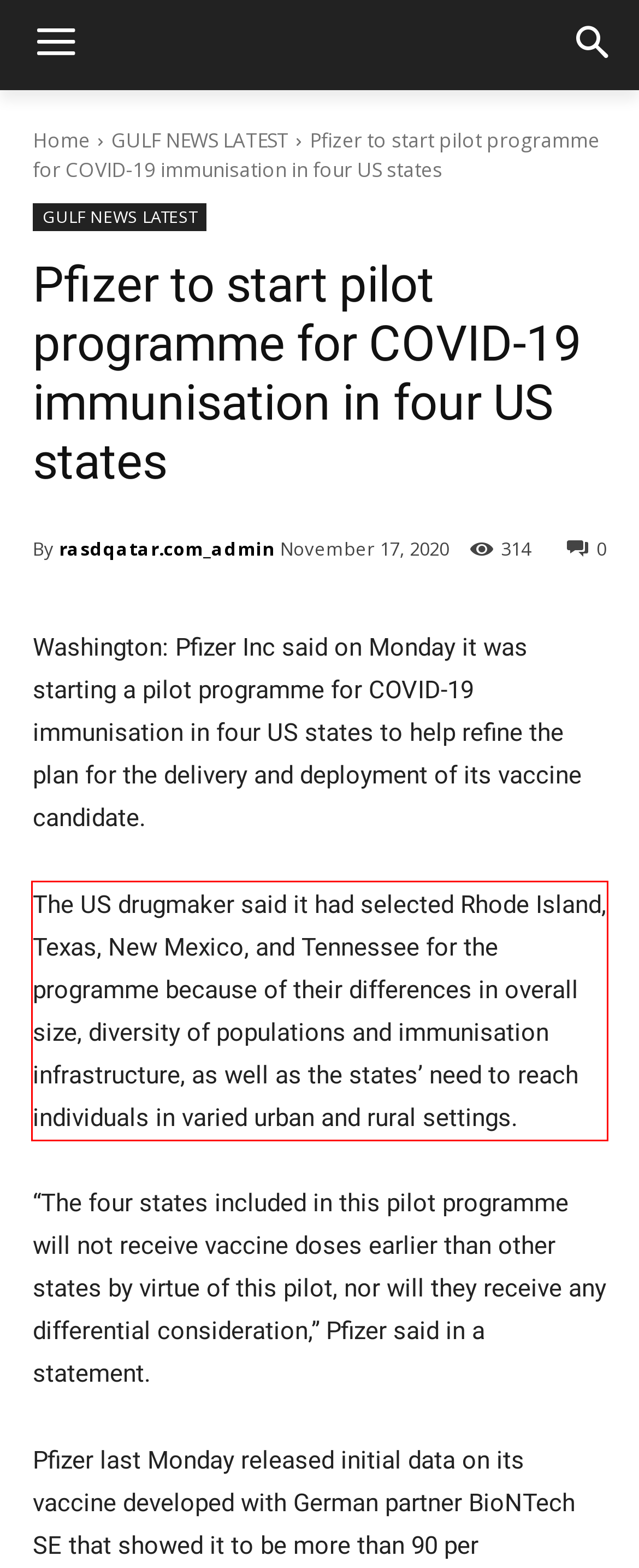Locate the red bounding box in the provided webpage screenshot and use OCR to determine the text content inside it.

The US drugmaker said it had selected Rhode Island, Texas, New Mexico, and Tennessee for the programme because of their differences in overall size, diversity of populations and immunisation infrastructure, as well as the states’ need to reach individuals in varied urban and rural settings.